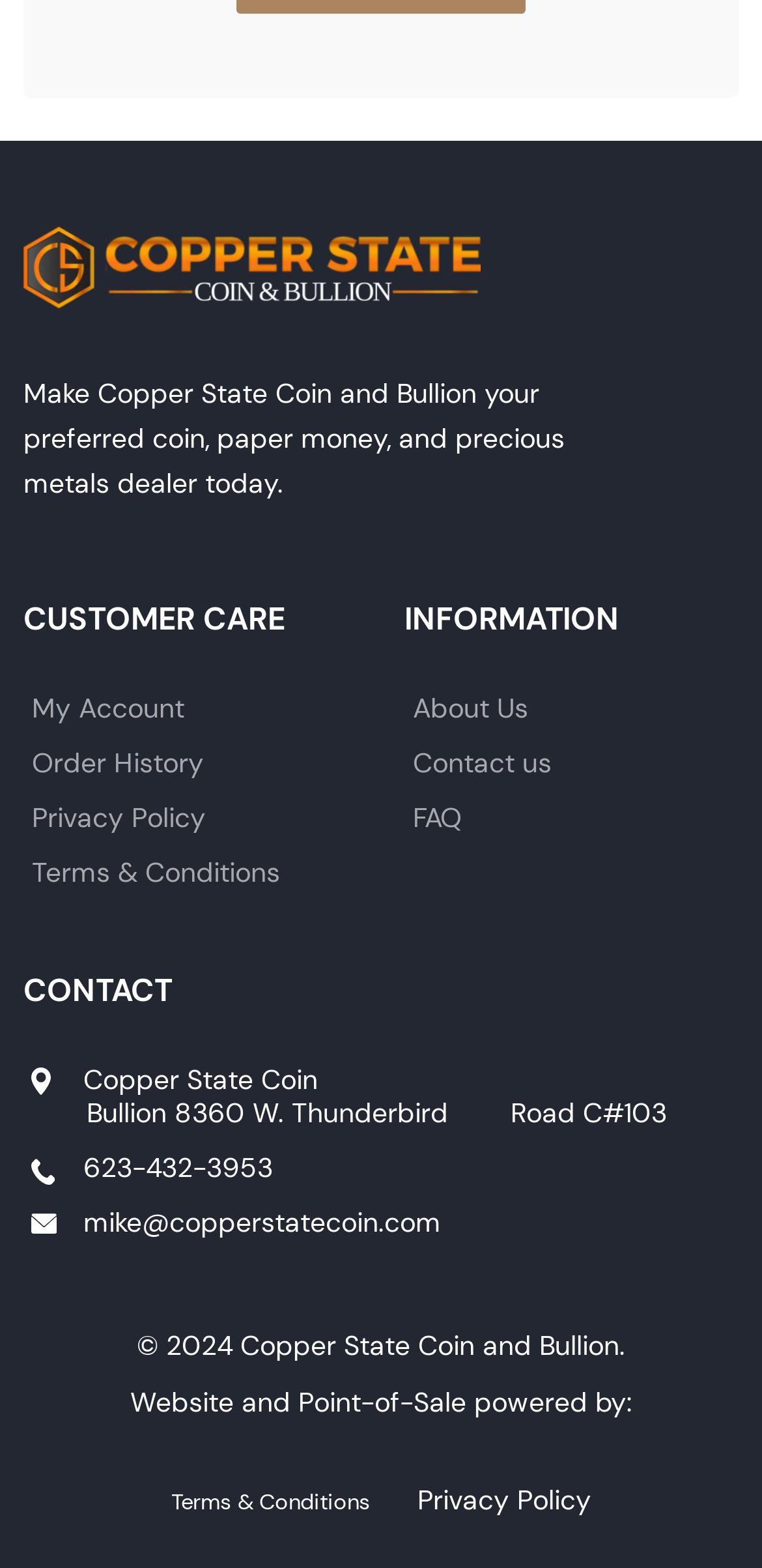Locate the bounding box of the UI element described by: "mike@copperstatecoin.com" in the given webpage screenshot.

[0.109, 0.768, 0.578, 0.79]